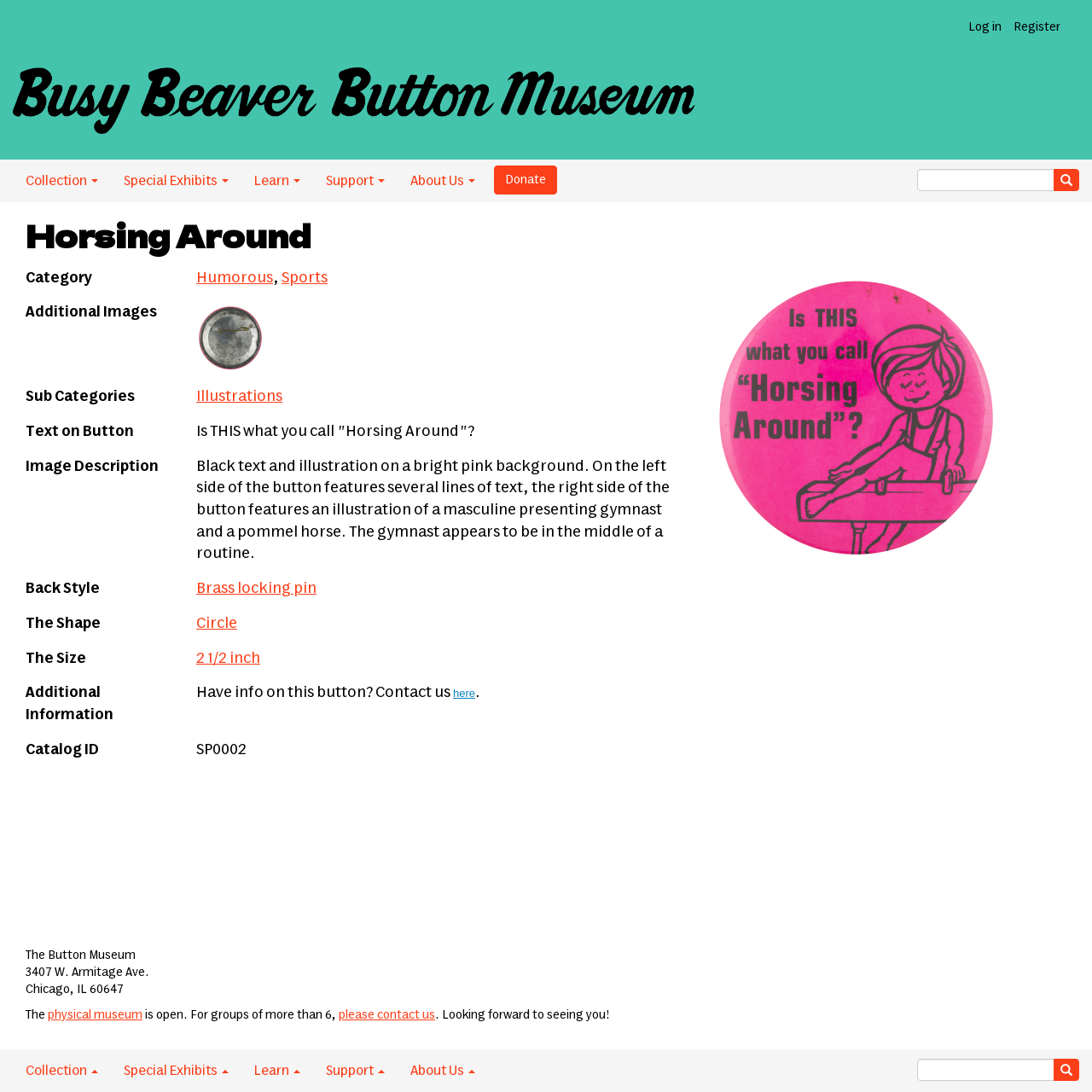What is the address of the museum?
Using the screenshot, give a one-word or short phrase answer.

3407 W. Armitage Ave. Chicago, IL 60647